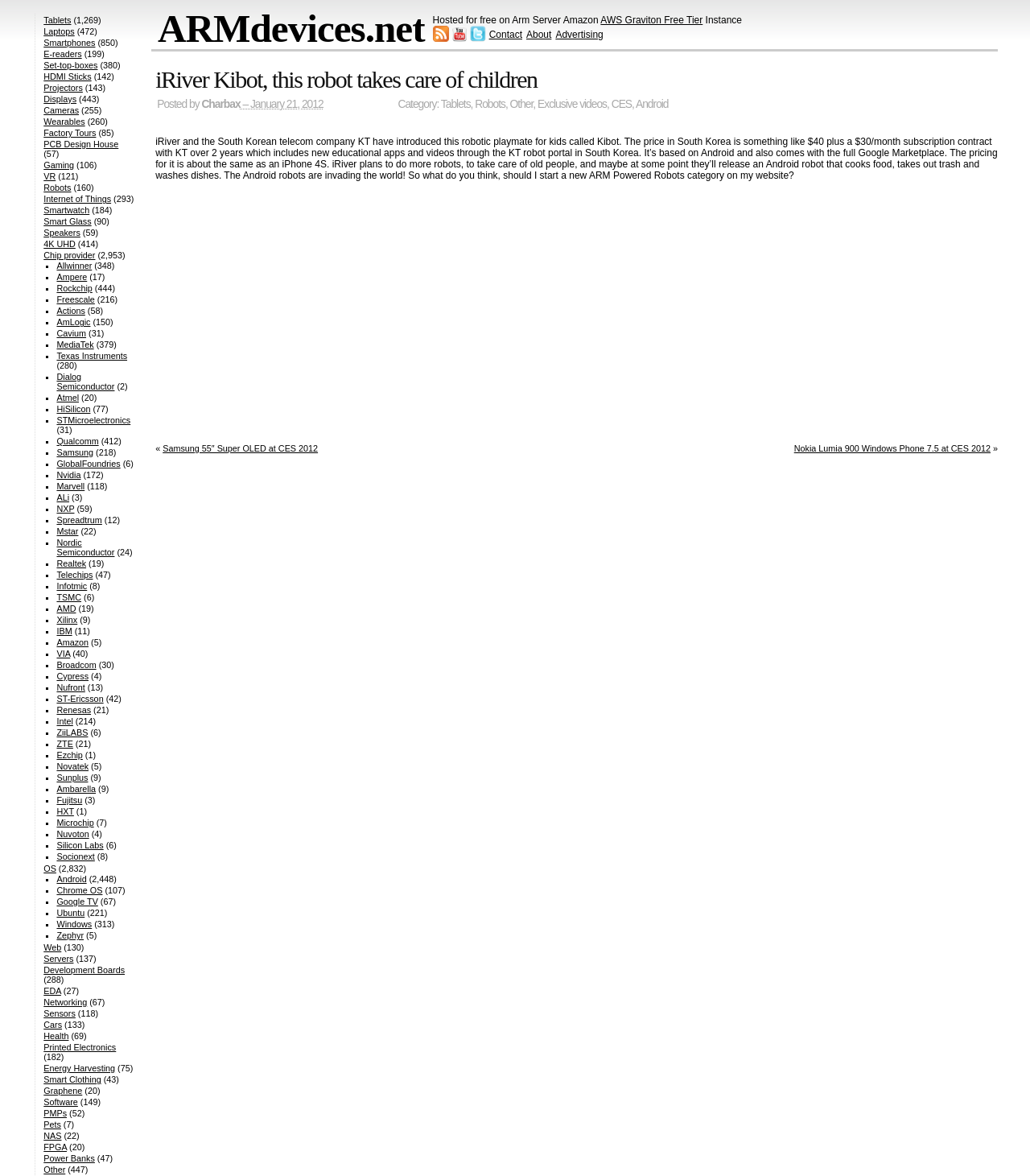Specify the bounding box coordinates of the region I need to click to perform the following instruction: "Check the category of the post". The coordinates must be four float numbers in the range of 0 to 1, i.e., [left, top, right, bottom].

[0.386, 0.083, 0.428, 0.094]